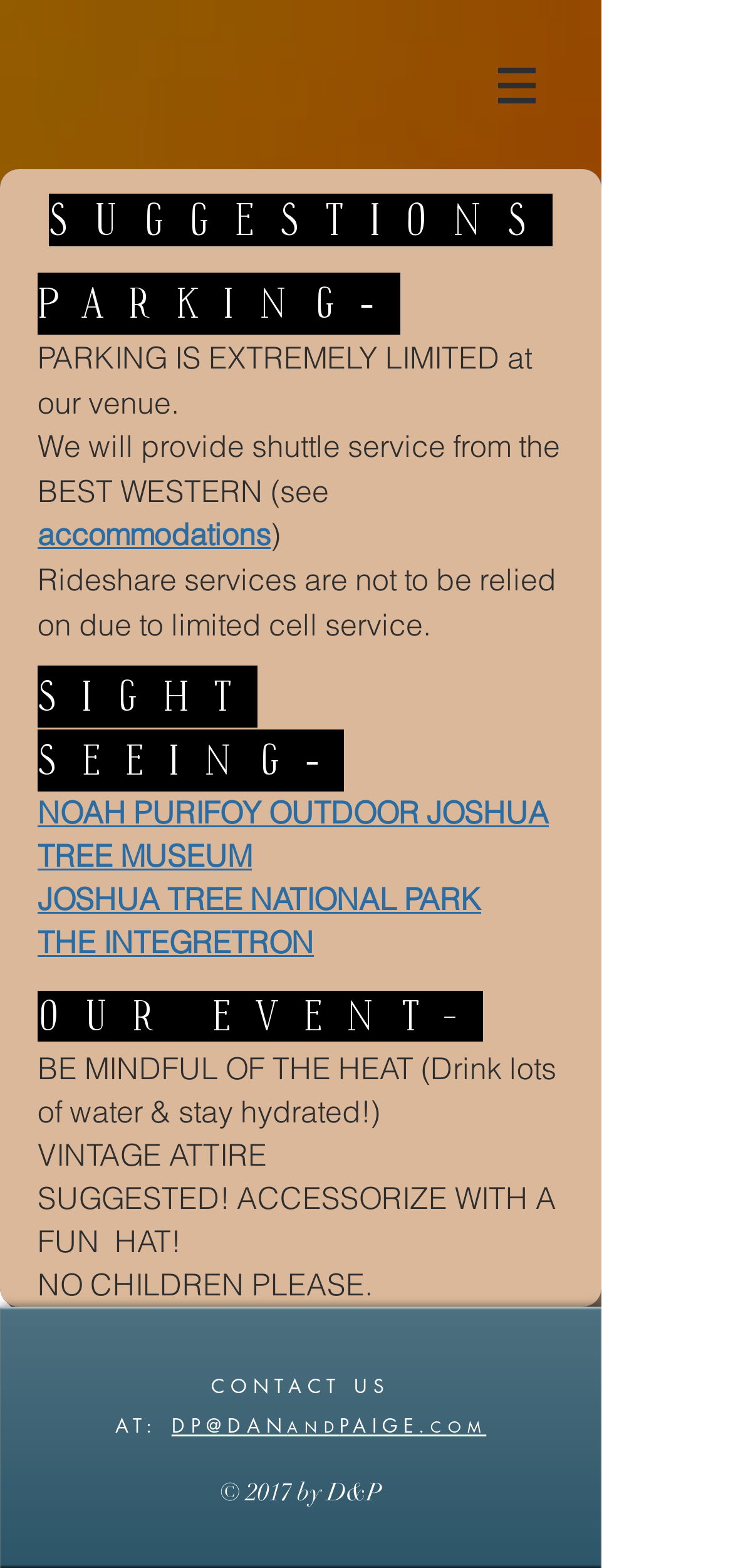What is the importance of staying hydrated at the event?
Kindly offer a comprehensive and detailed response to the question.

The webpage advises attendees to 'BE MINDFUL OF THE HEAT' and 'Drink lots of water & stay hydrated!', implying that the event will take place in a hot environment and it is essential to stay hydrated to avoid heat-related issues.